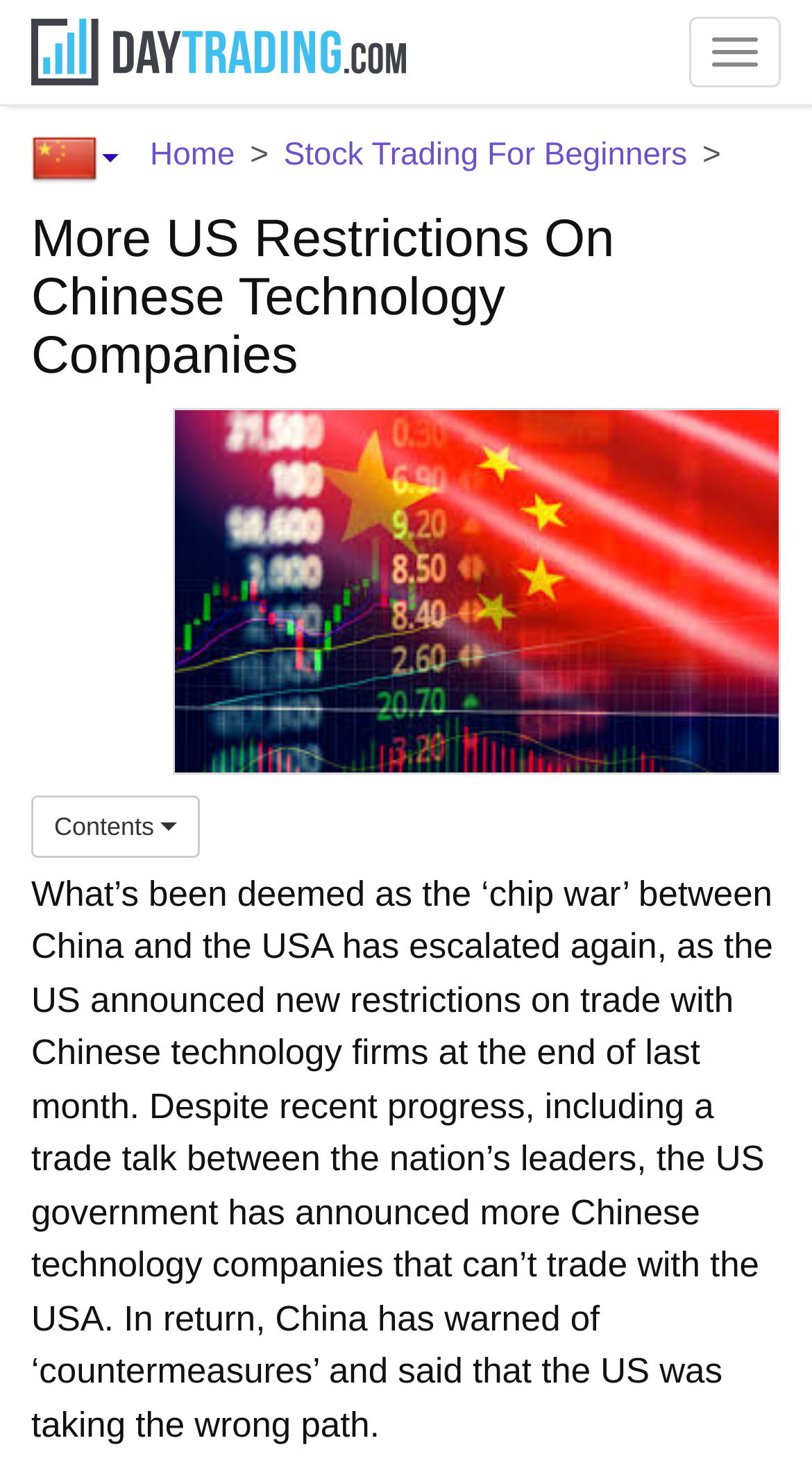How many links are in the top navigation bar?
Please look at the screenshot and answer using one word or phrase.

4